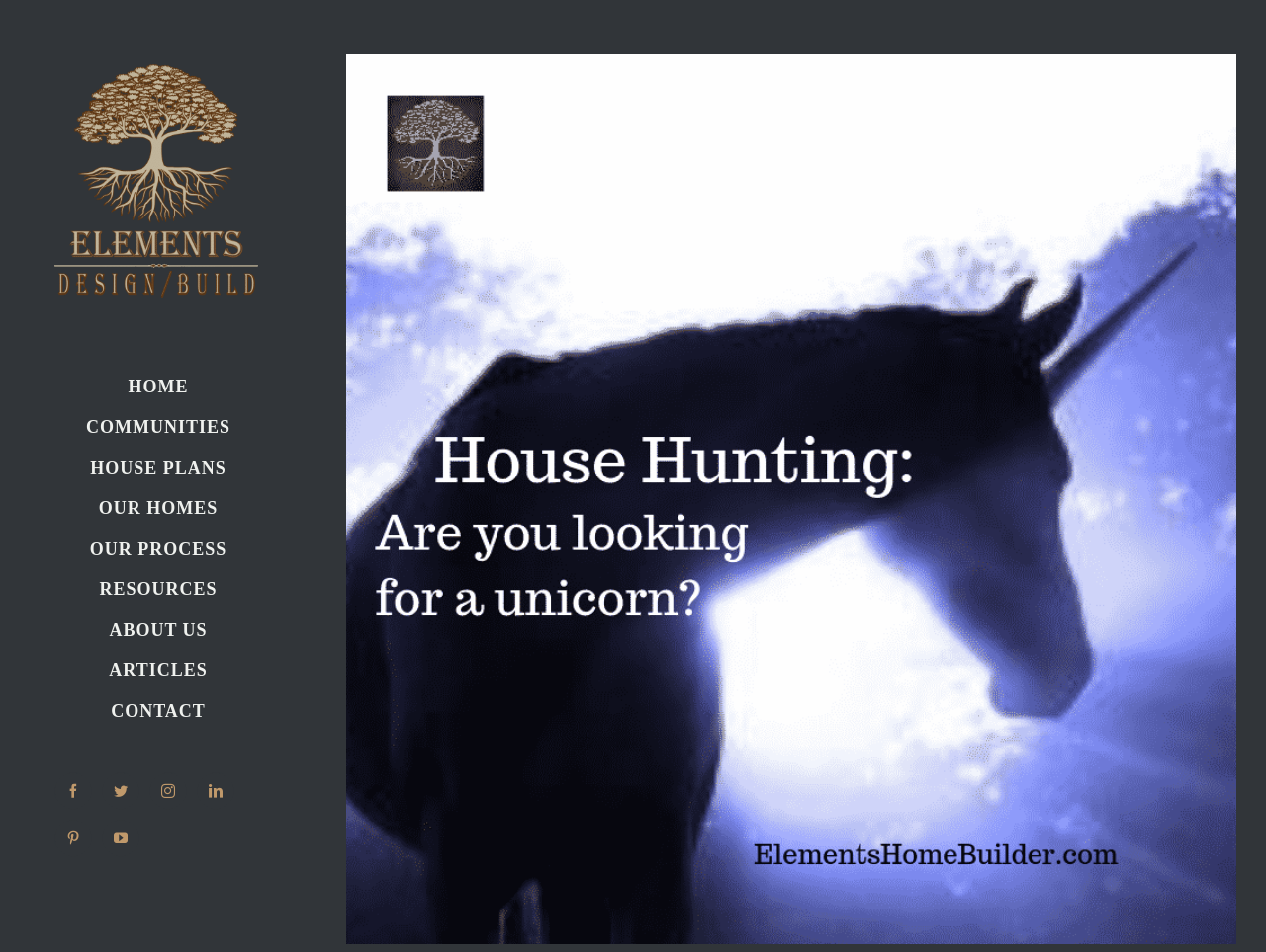Find the bounding box coordinates of the element to click in order to complete the given instruction: "View Facebook page."

[0.043, 0.811, 0.073, 0.85]